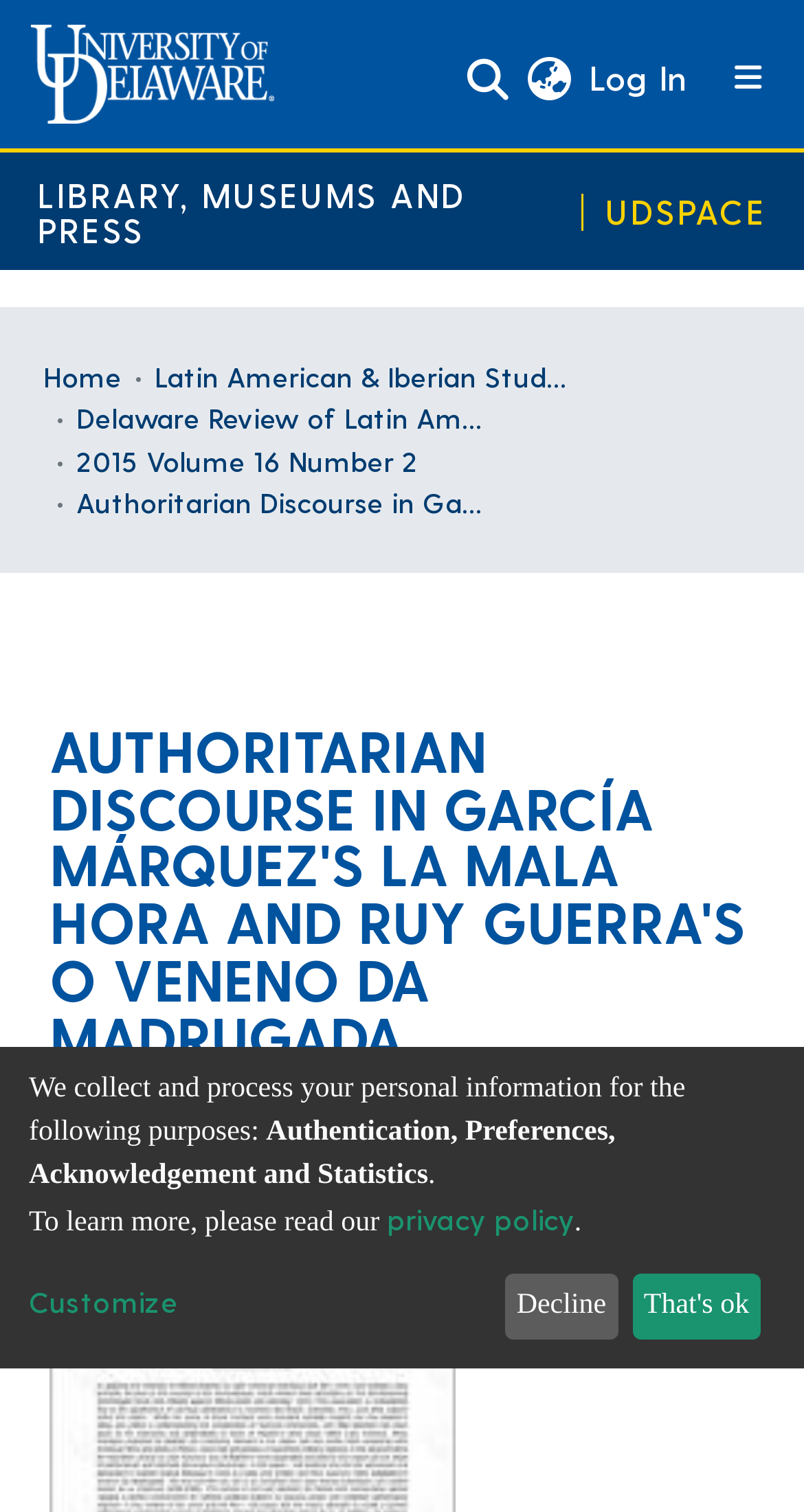Find the bounding box coordinates of the element to click in order to complete this instruction: "Go to communities and collections". The bounding box coordinates must be four float numbers between 0 and 1, denoted as [left, top, right, bottom].

[0.176, 0.179, 0.824, 0.247]